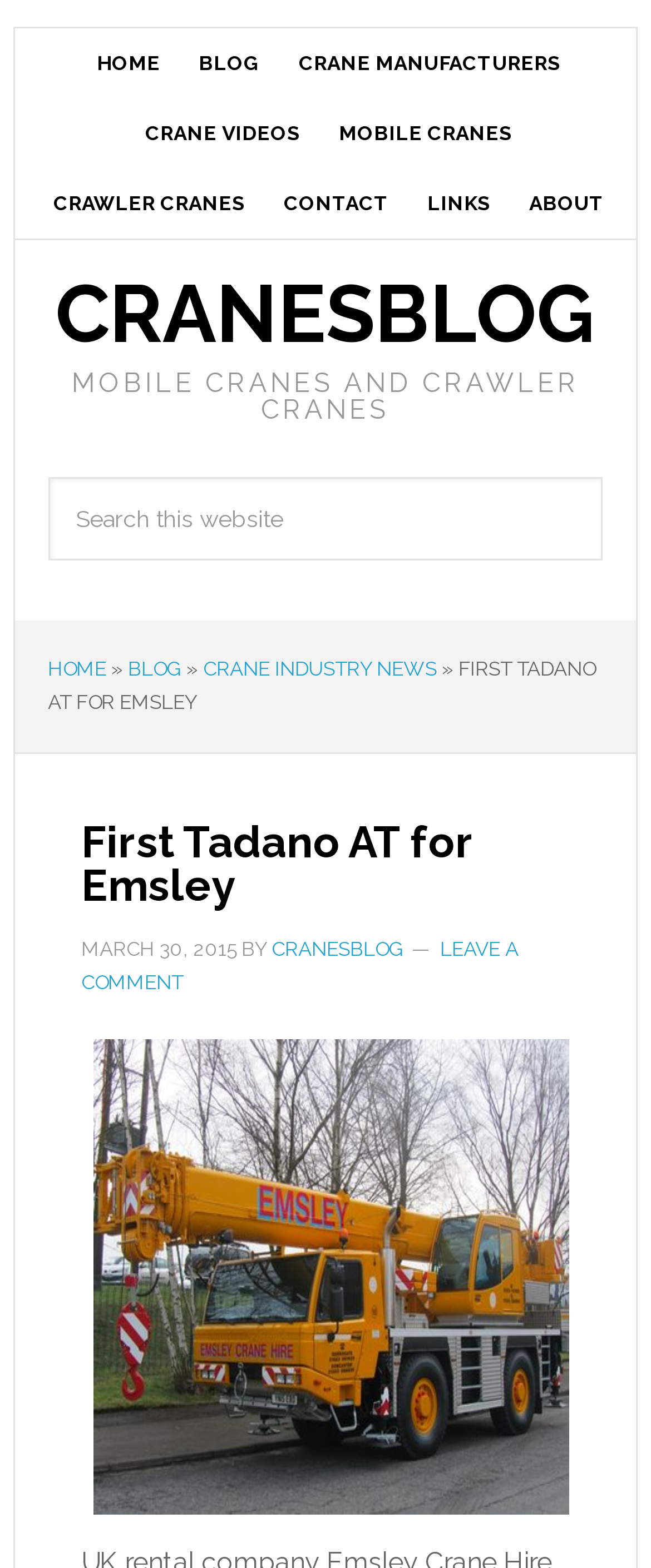Please locate the bounding box coordinates of the element that needs to be clicked to achieve the following instruction: "view crane blog". The coordinates should be four float numbers between 0 and 1, i.e., [left, top, right, bottom].

[0.086, 0.17, 0.914, 0.23]